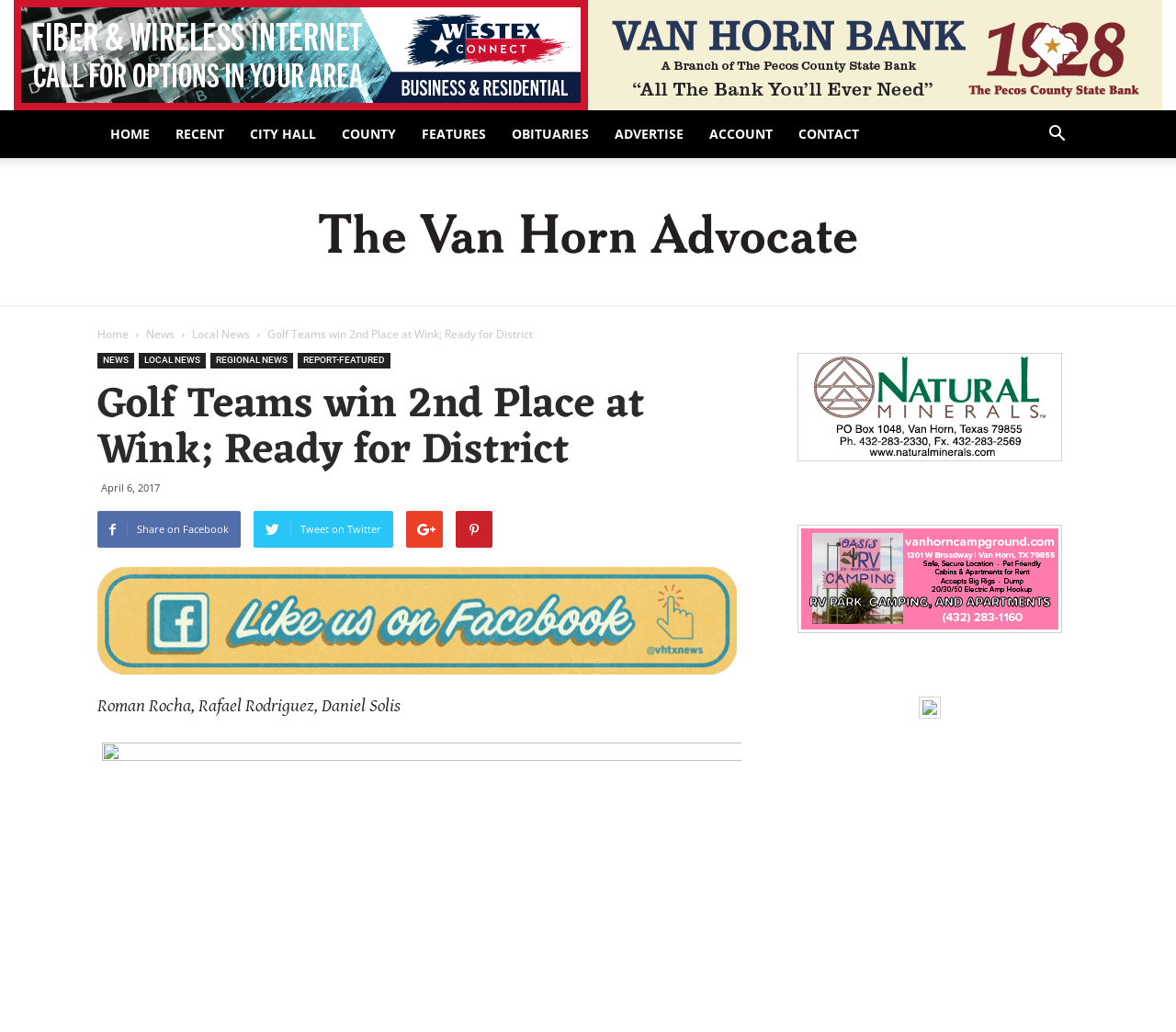Please determine the bounding box coordinates of the element to click on in order to accomplish the following task: "Share on Facebook". Ensure the coordinates are four float numbers ranging from 0 to 1, i.e., [left, top, right, bottom].

[0.083, 0.495, 0.205, 0.531]